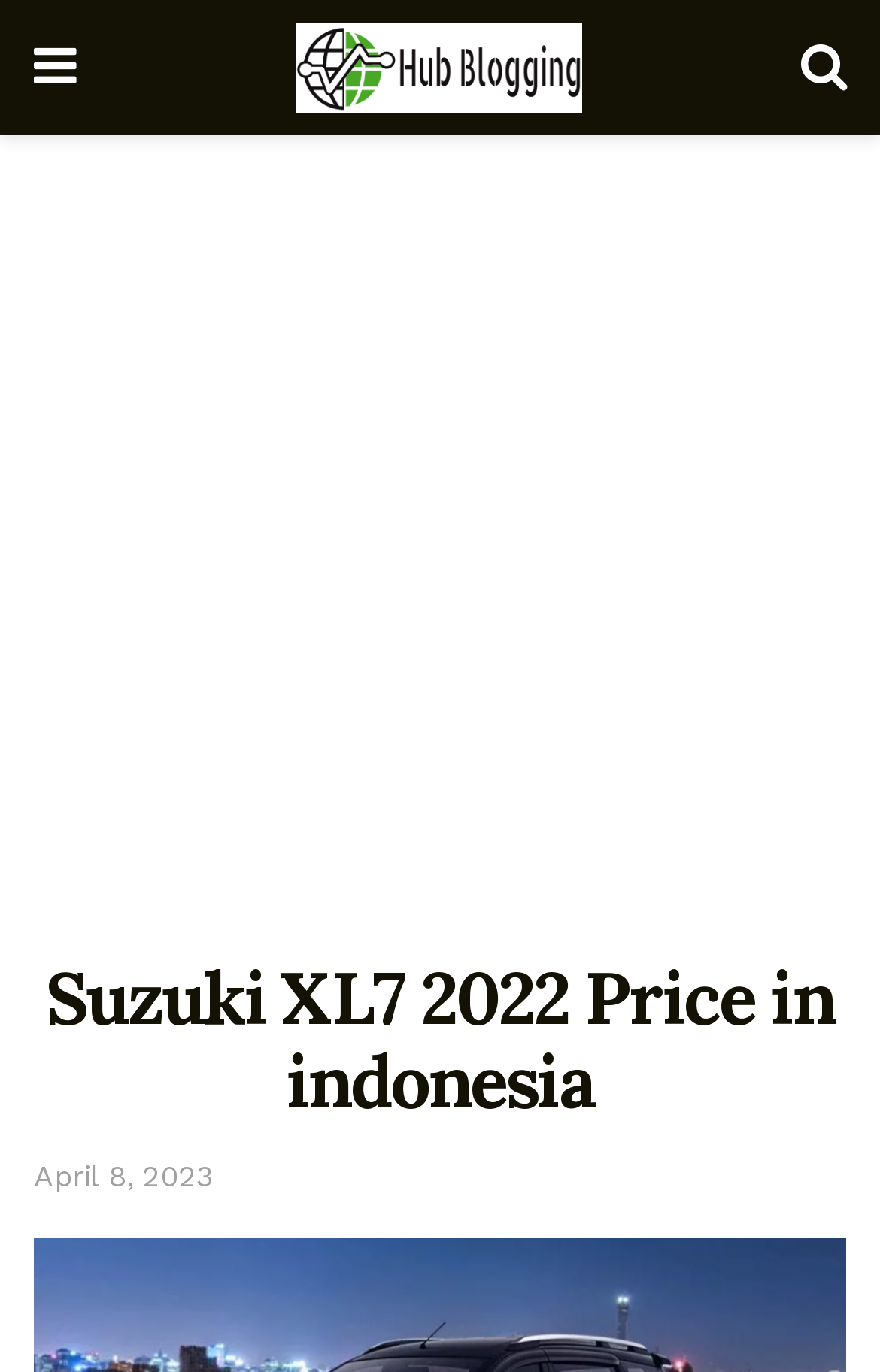Identify the coordinates of the bounding box for the element described below: "April 8, 2023". Return the coordinates as four float numbers between 0 and 1: [left, top, right, bottom].

[0.038, 0.846, 0.244, 0.87]